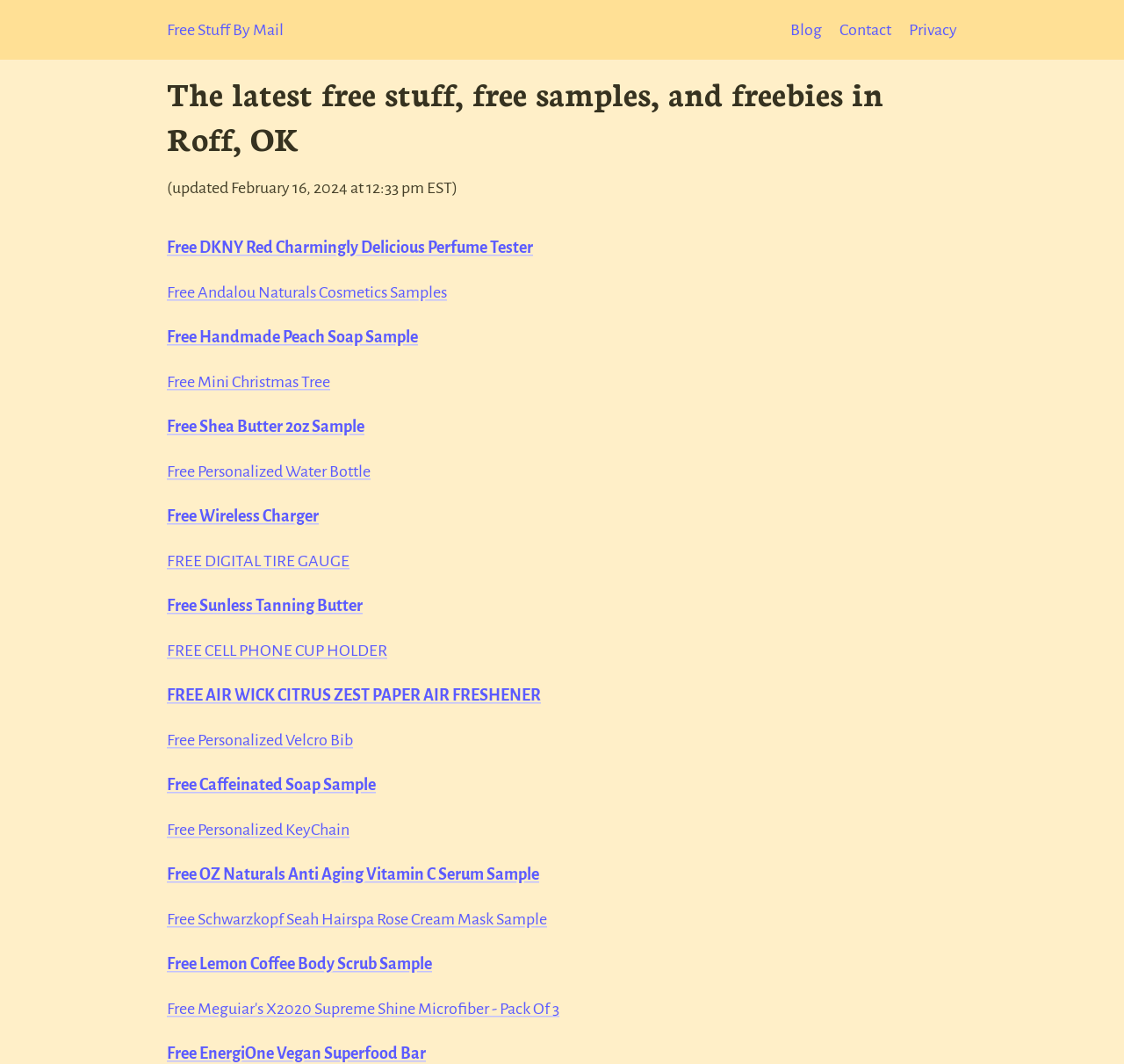What is the latest update time of the free stuff list?
Answer the question with a detailed and thorough explanation.

I found the text '(updated February 16, 2024 at 12:33 pm EST)' on the page, which indicates the latest update time of the free stuff list.